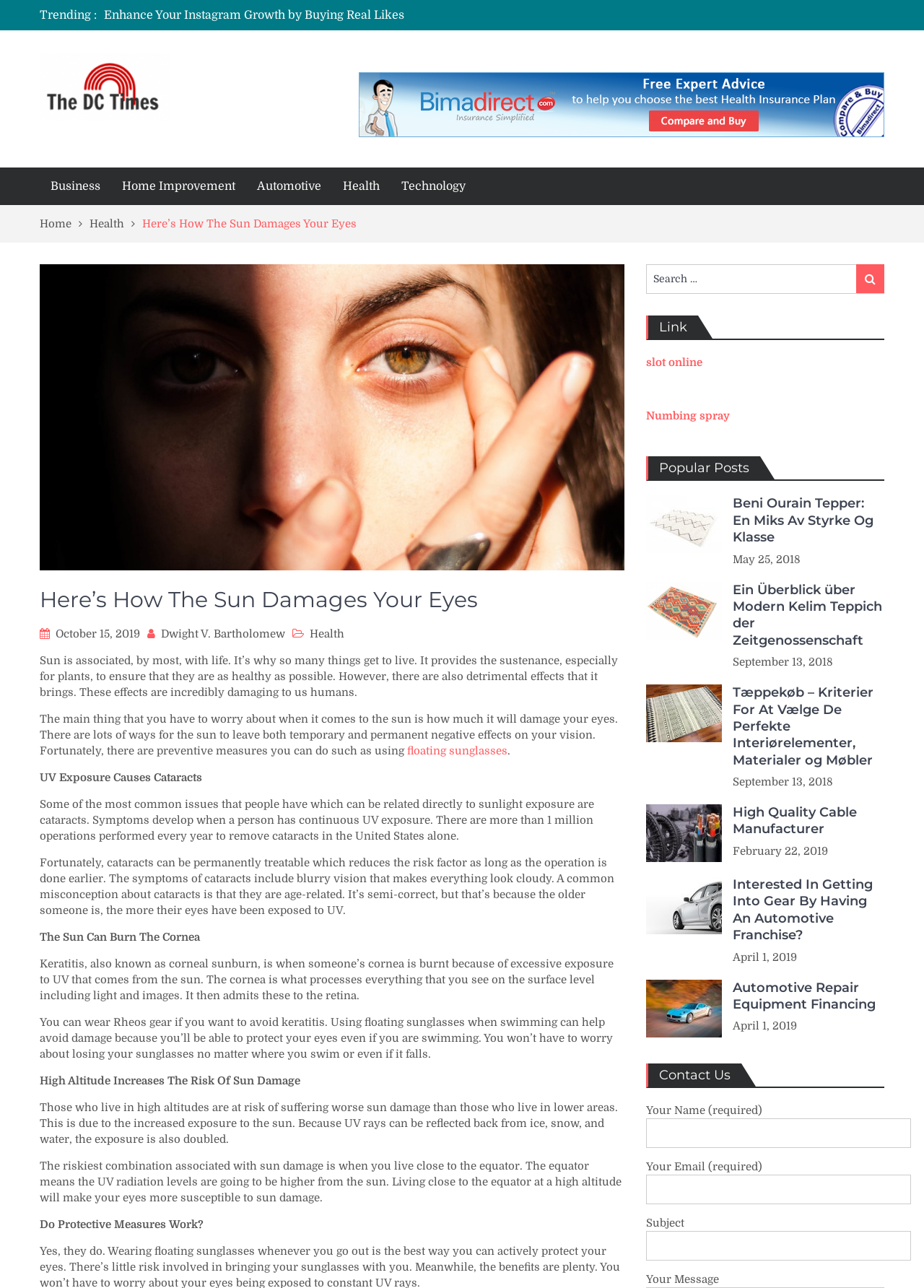Please find the bounding box coordinates of the section that needs to be clicked to achieve this instruction: "Click on the link 'Beni Ourain Tepper: En Miks Av Styrke Og Klasse'".

[0.793, 0.385, 0.945, 0.423]